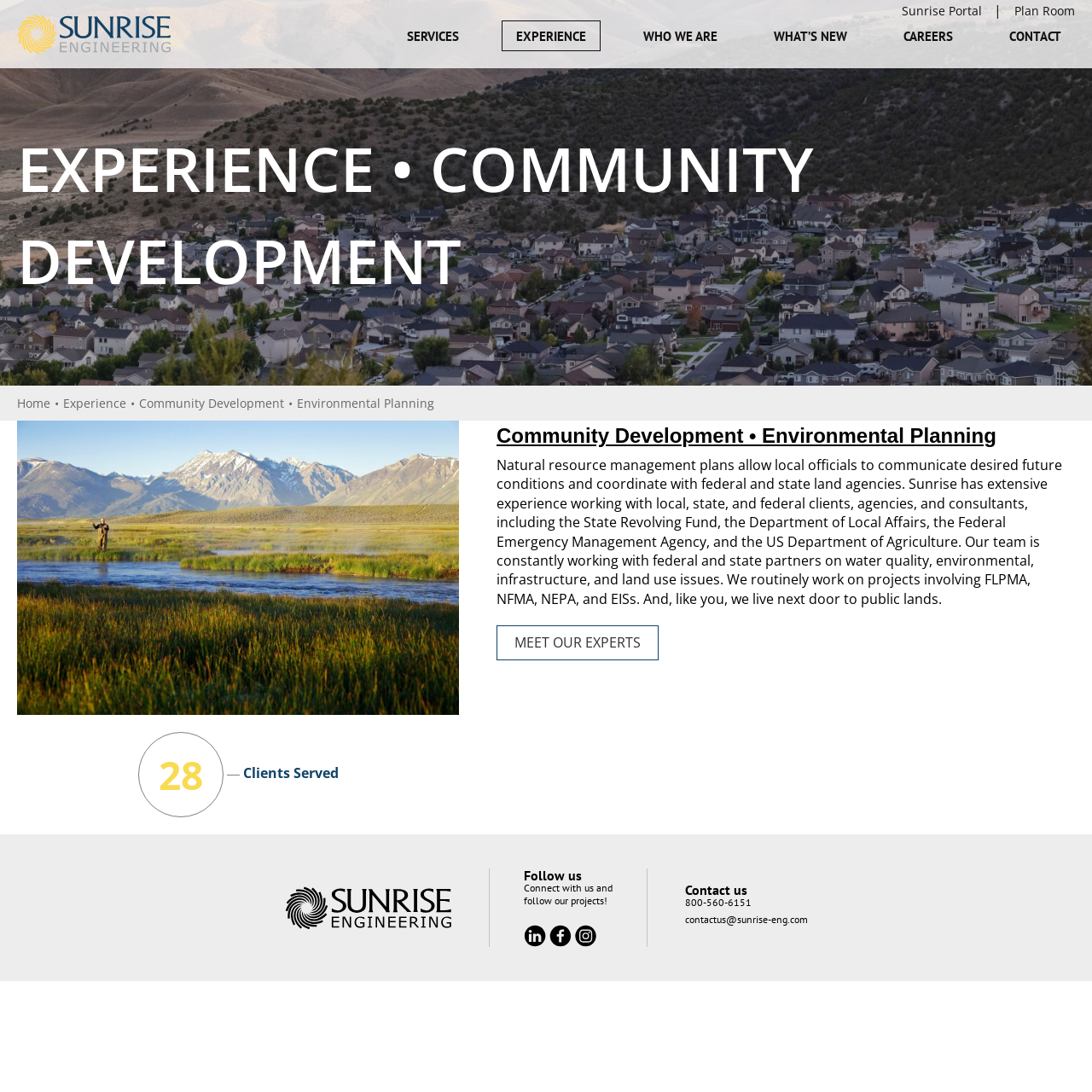What is the phone number to contact the company?
Answer with a single word or phrase by referring to the visual content.

800-560-6151